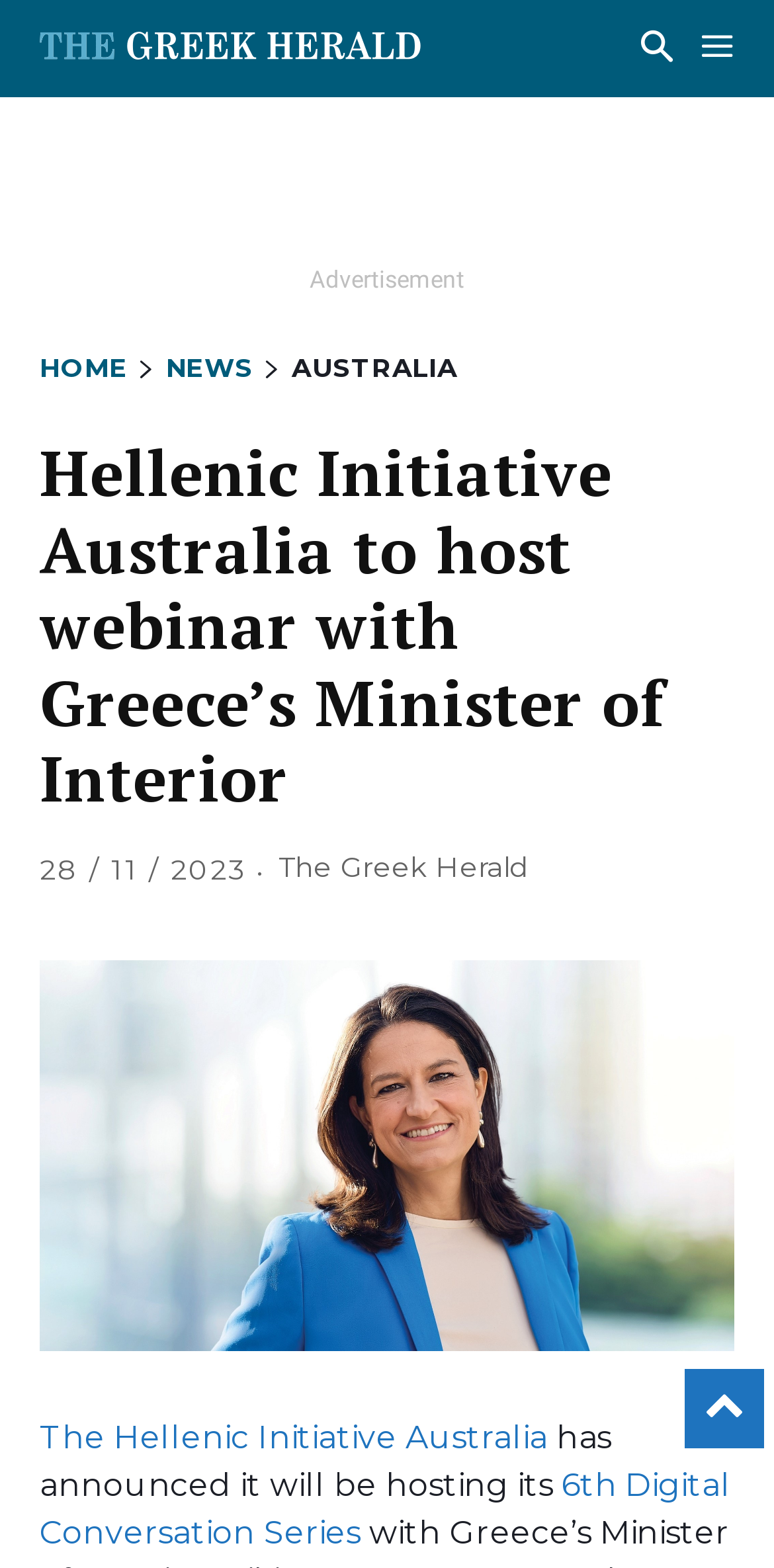What is the event hosted by Hellenic Initiative Australia?
Look at the image and answer the question with a single word or phrase.

6th Digital Conversation Series